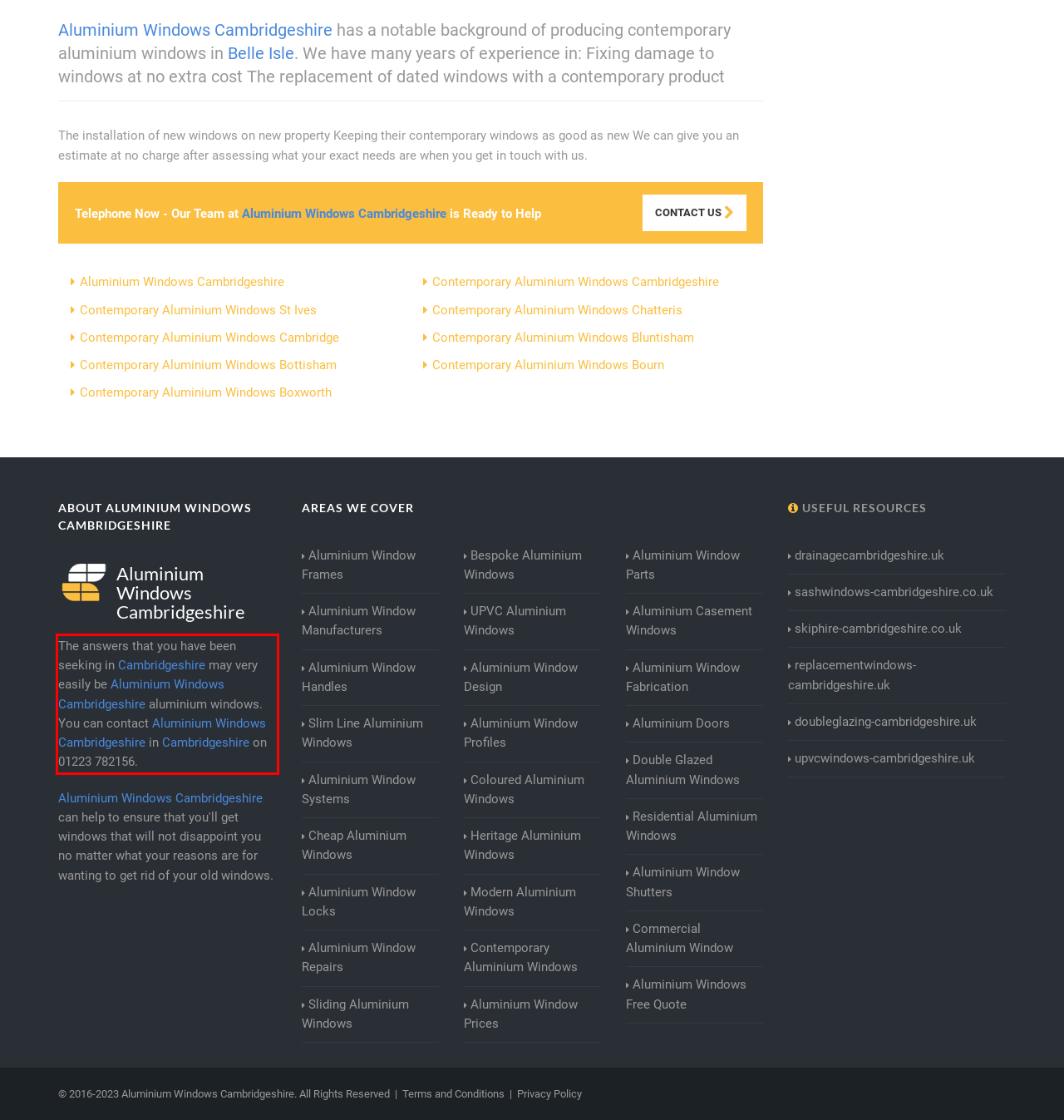Observe the screenshot of the webpage, locate the red bounding box, and extract the text content within it.

The answers that you have been seeking in Cambridgeshire may very easily be Aluminium Windows Cambridgeshire aluminium windows. You can contact Aluminium Windows Cambridgeshire in Cambridgeshire on 01223 782156.